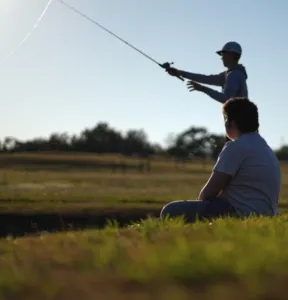What is the setting of the fishing activity?
Relying on the image, give a concise answer in one word or a brief phrase.

Outdoor